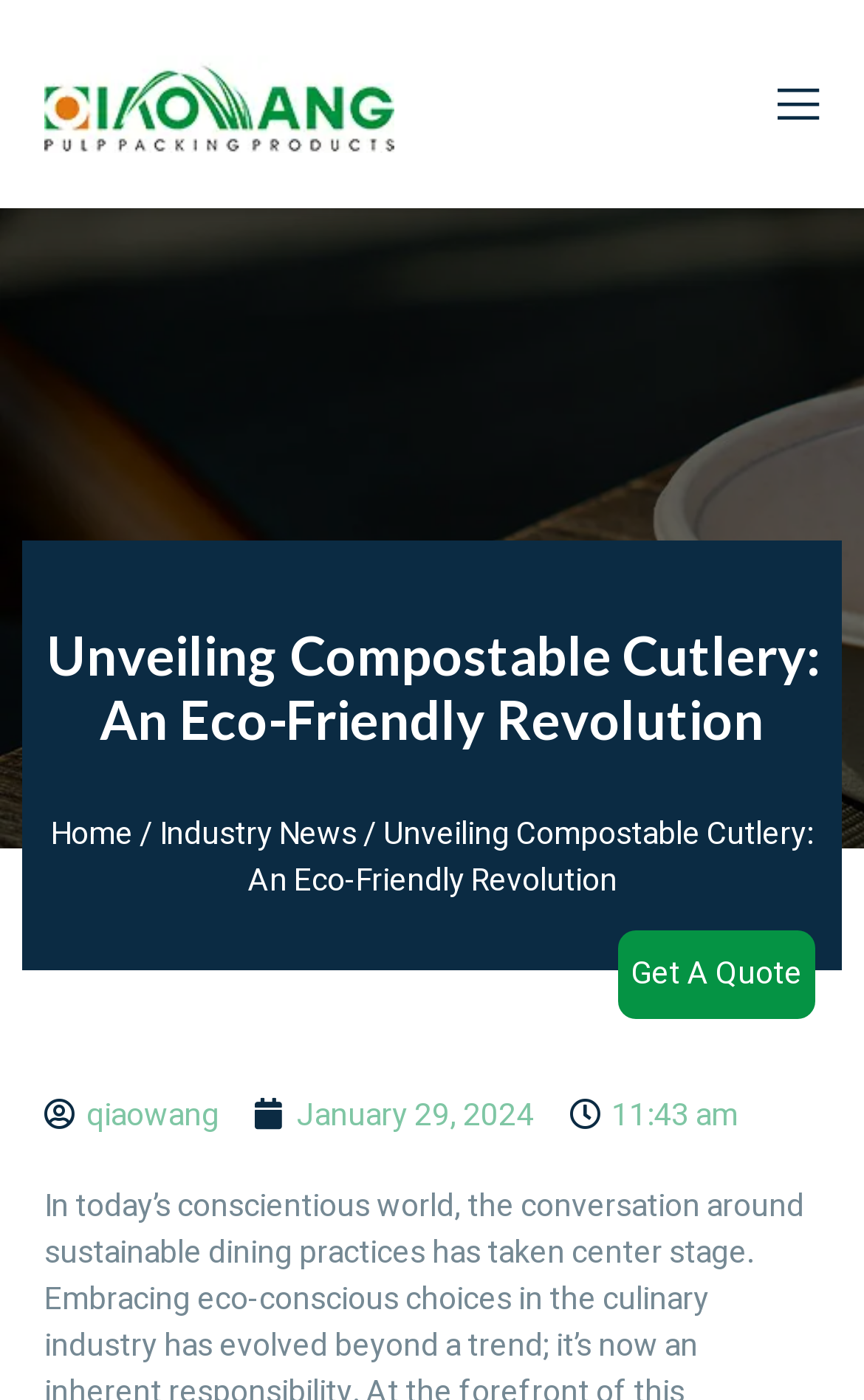What is the time of the article?
Provide a detailed answer to the question using information from the image.

I found the time of the article by looking at the StaticText element with the text '11:43 am' which is located below the date 'January 29, 2024'.